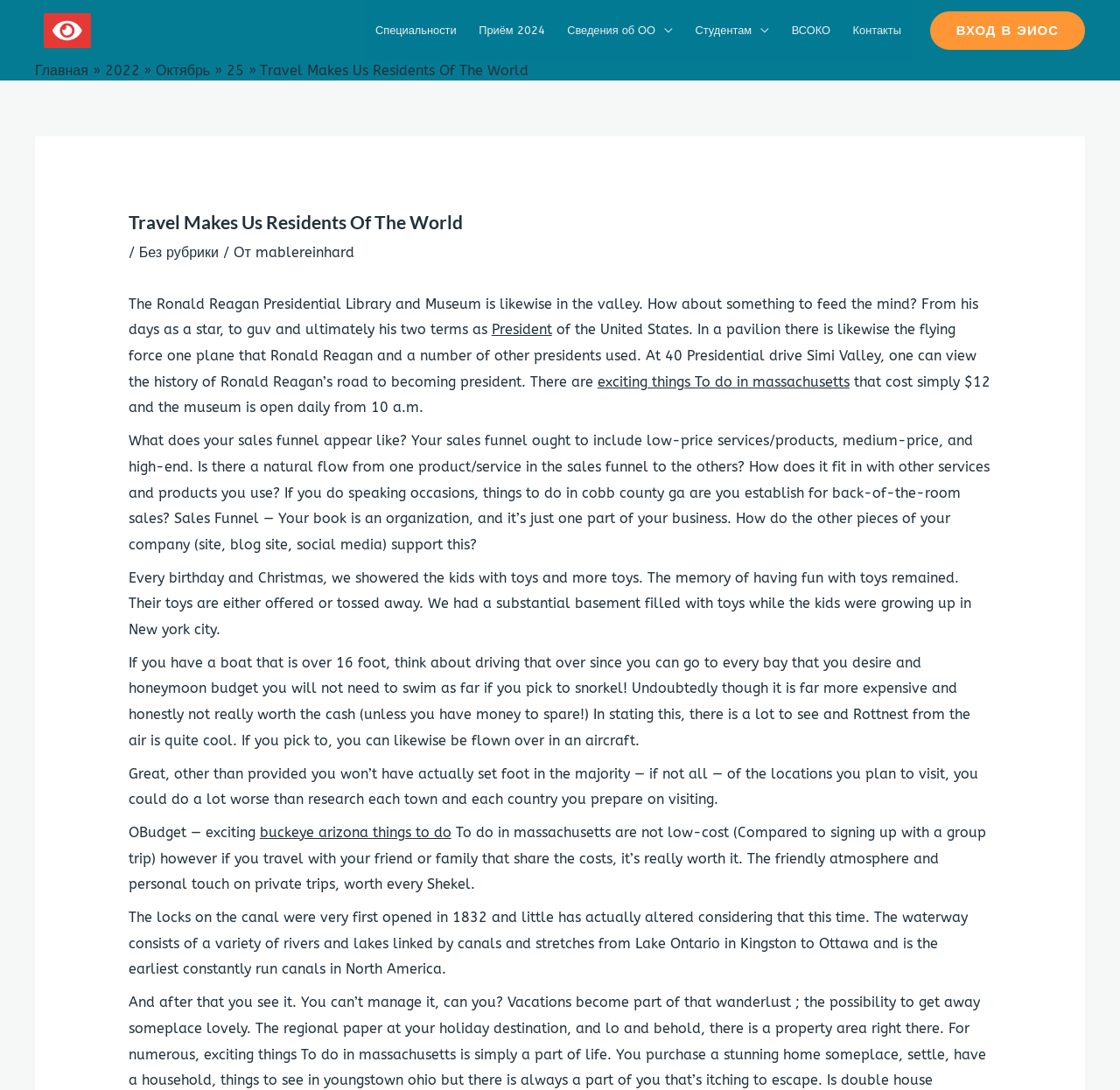Give a concise answer using one word or a phrase to the following question:
How many links are in the navigation section?

7